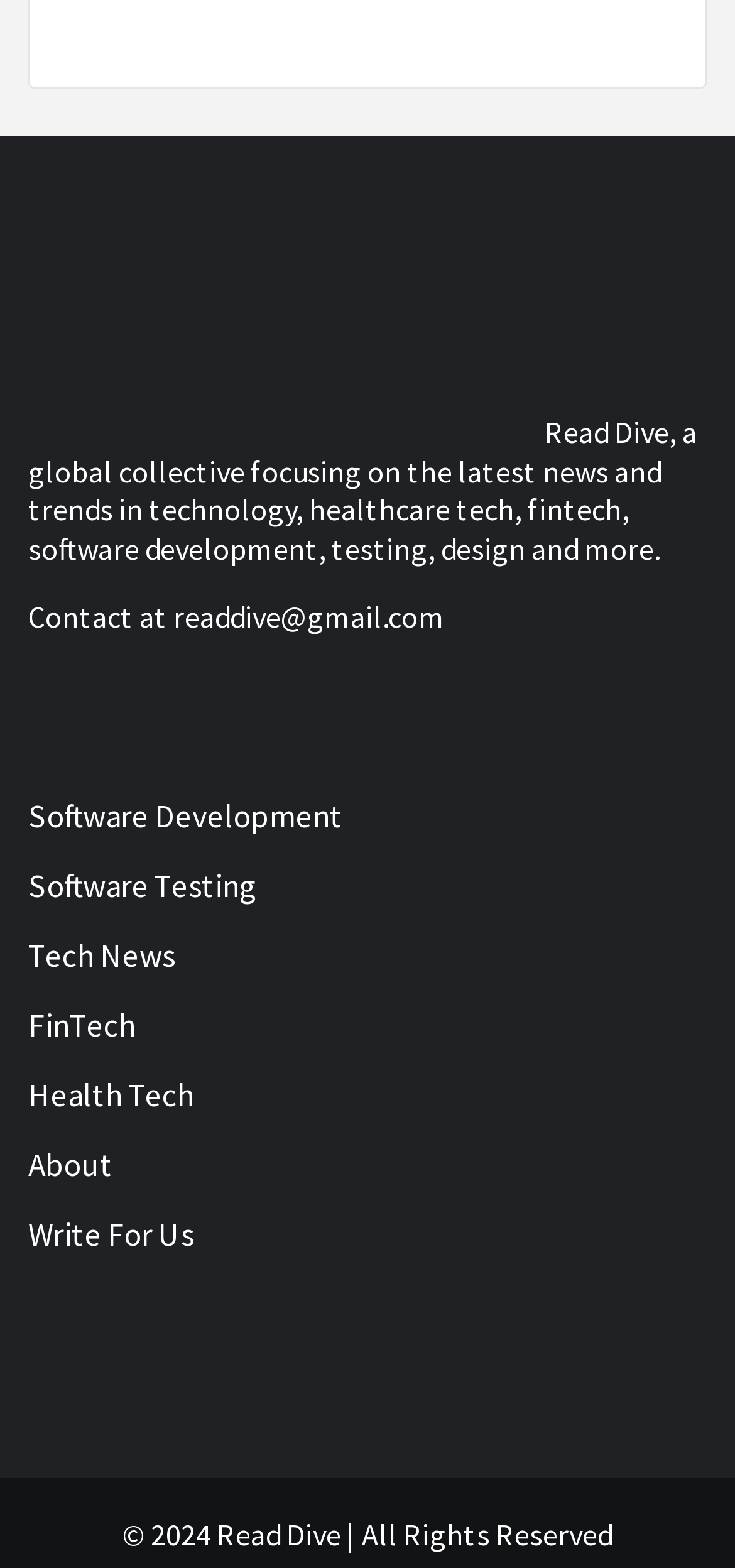Provide a brief response to the question below using one word or phrase:
How many categories are listed in the top section?

6